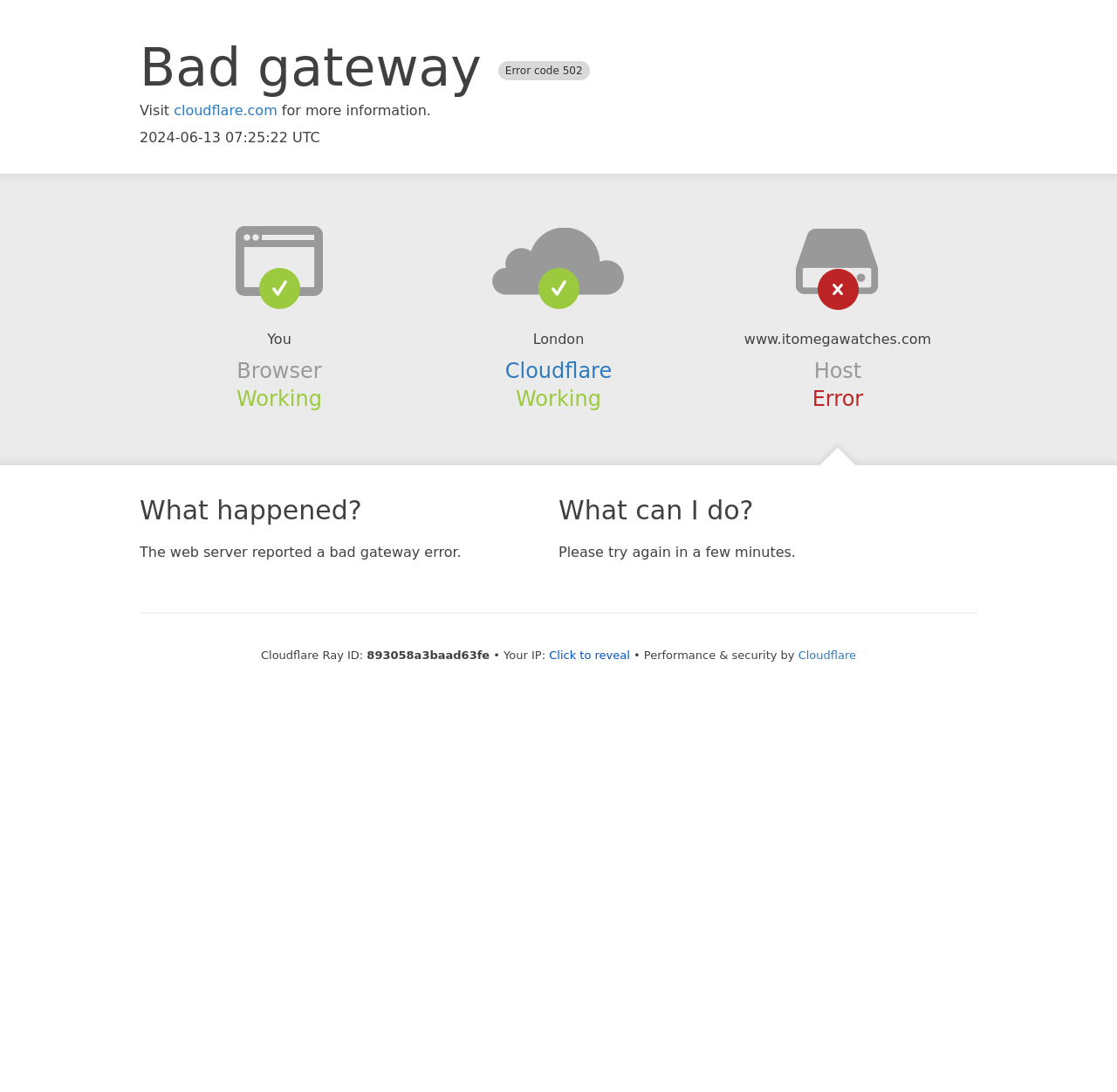Provide the text content of the webpage's main heading.

Bad gateway Error code 502